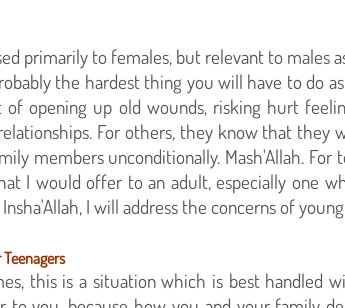Explain the details of the image you are viewing.

The image titled "Pillars of Islam" visually represents fundamental concepts within the Islamic faith. This work serves as a crucial educational resource, guiding both new and prospective Muslims in understanding the essence of their beliefs. Accompanying the image is textual content that addresses guidance applicable to both females and males, emphasizing the importance of sensitive communication with family members regarding one's faith journey. The text notes that this process can be particularly challenging, as it may involve confronting past emotions and experiences, highlighting the emotional complexities involved. With a section specifically aimed at teenagers, the content acknowledges the unique dynamics that young individuals face in expressing their faith to family, reinforcing a supportive approach to such personal discussions. Overall, the image and accompanying text reflect an integrative approach to educating and nurturing understanding within the Muslim community.